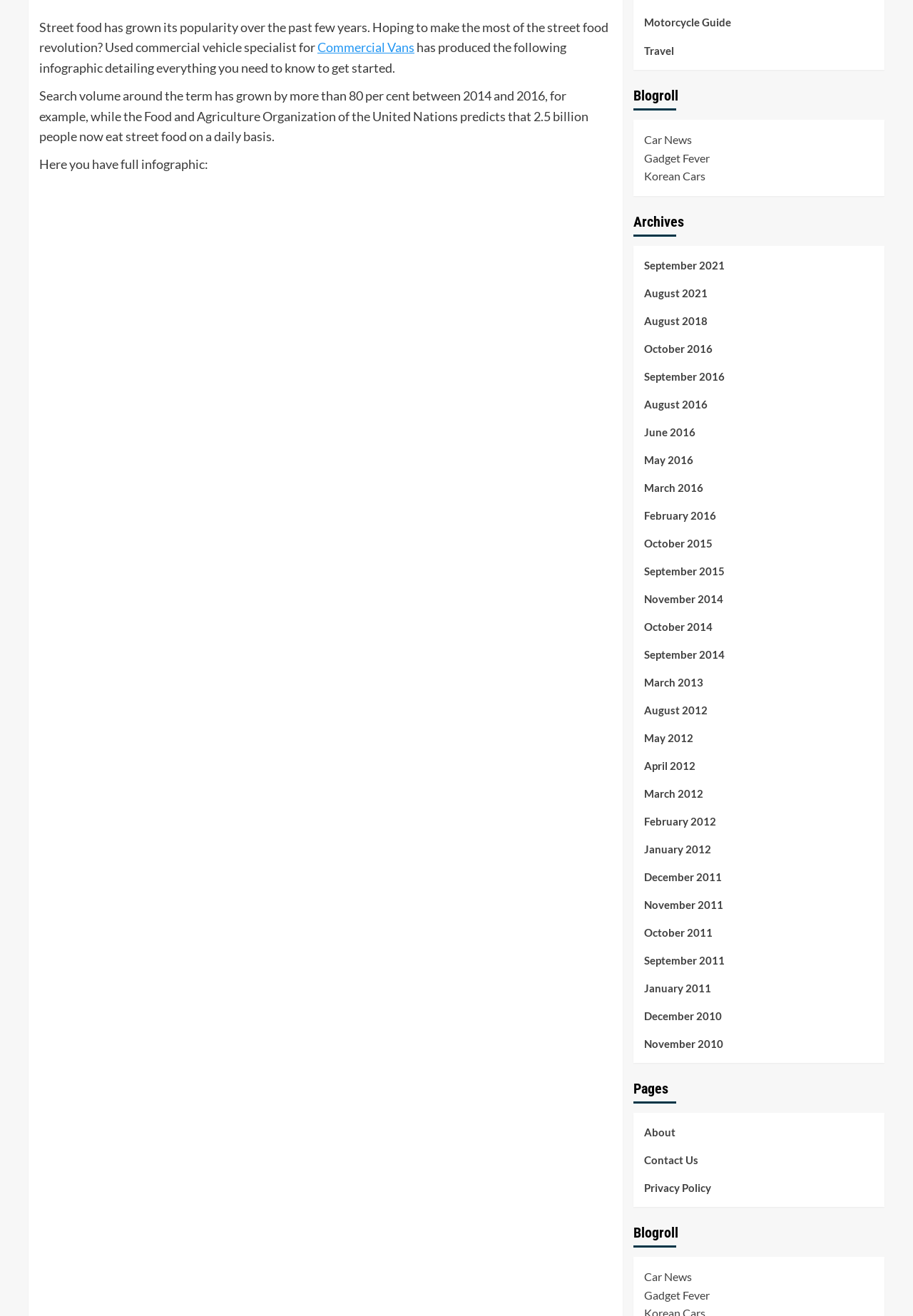Please identify the coordinates of the bounding box that should be clicked to fulfill this instruction: "Click Commercial Vans".

[0.348, 0.03, 0.454, 0.042]